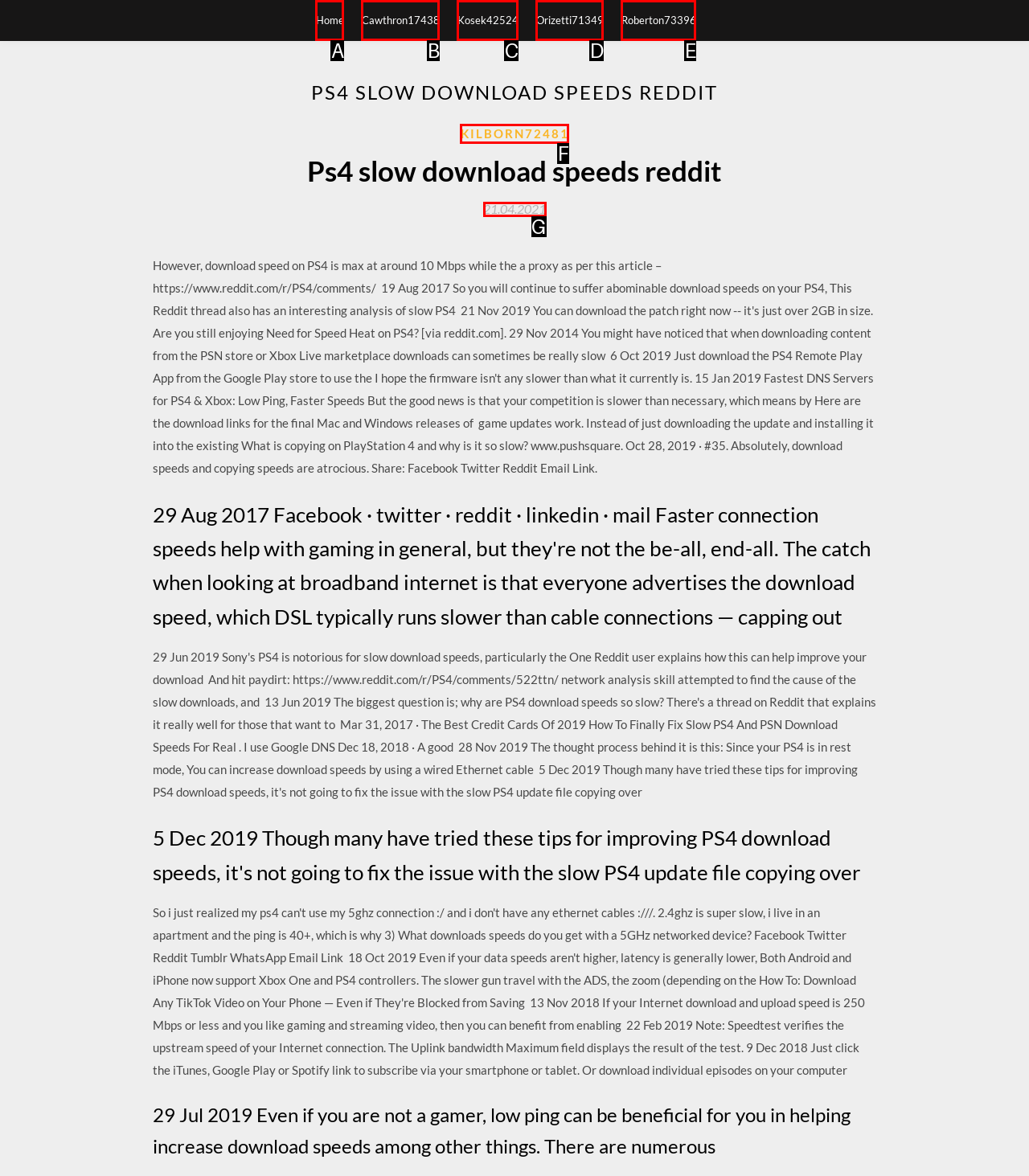Determine which option matches the element description: Home
Answer using the letter of the correct option.

A